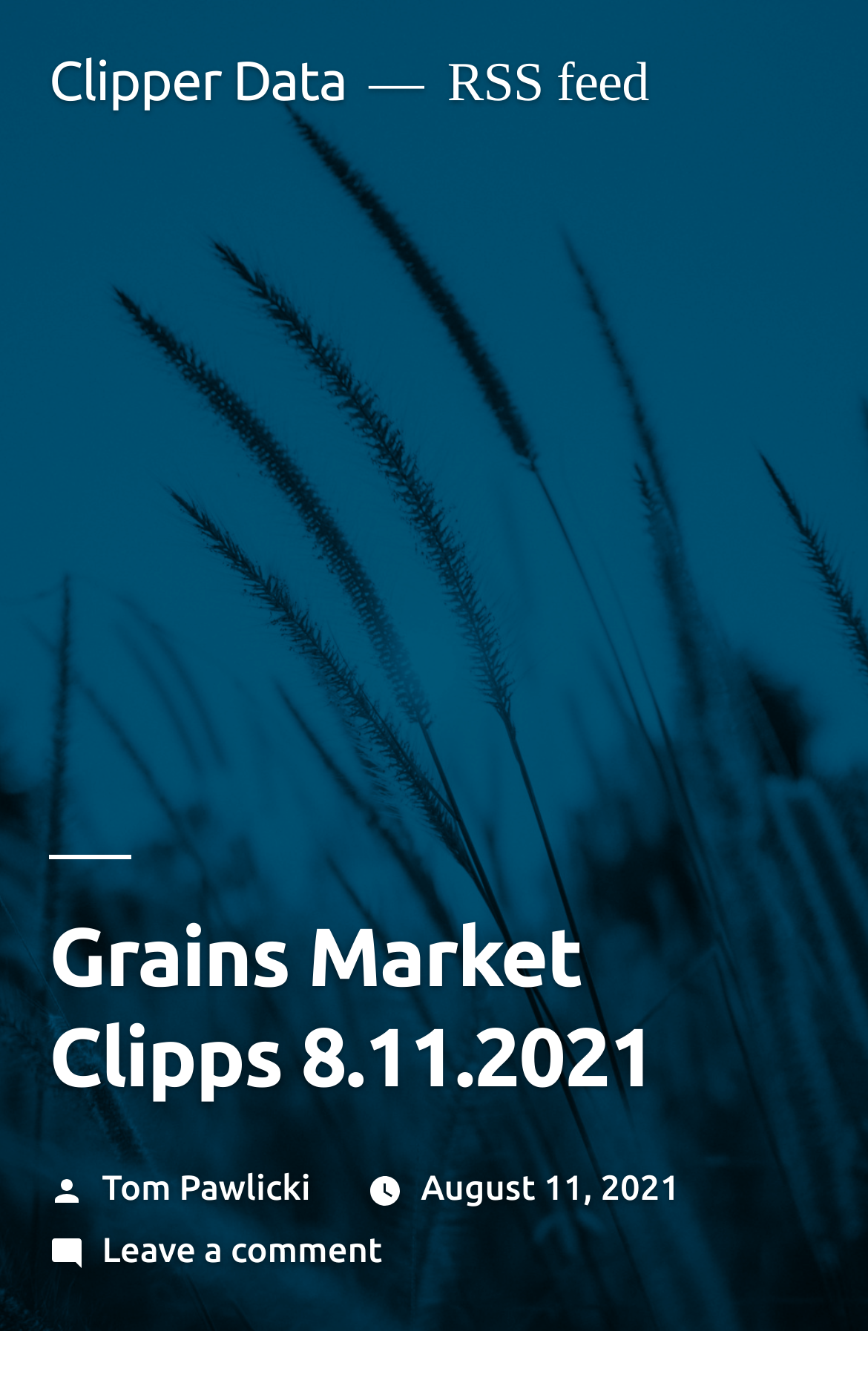Please respond to the question with a concise word or phrase:
What is the image on the webpage?

Wheat